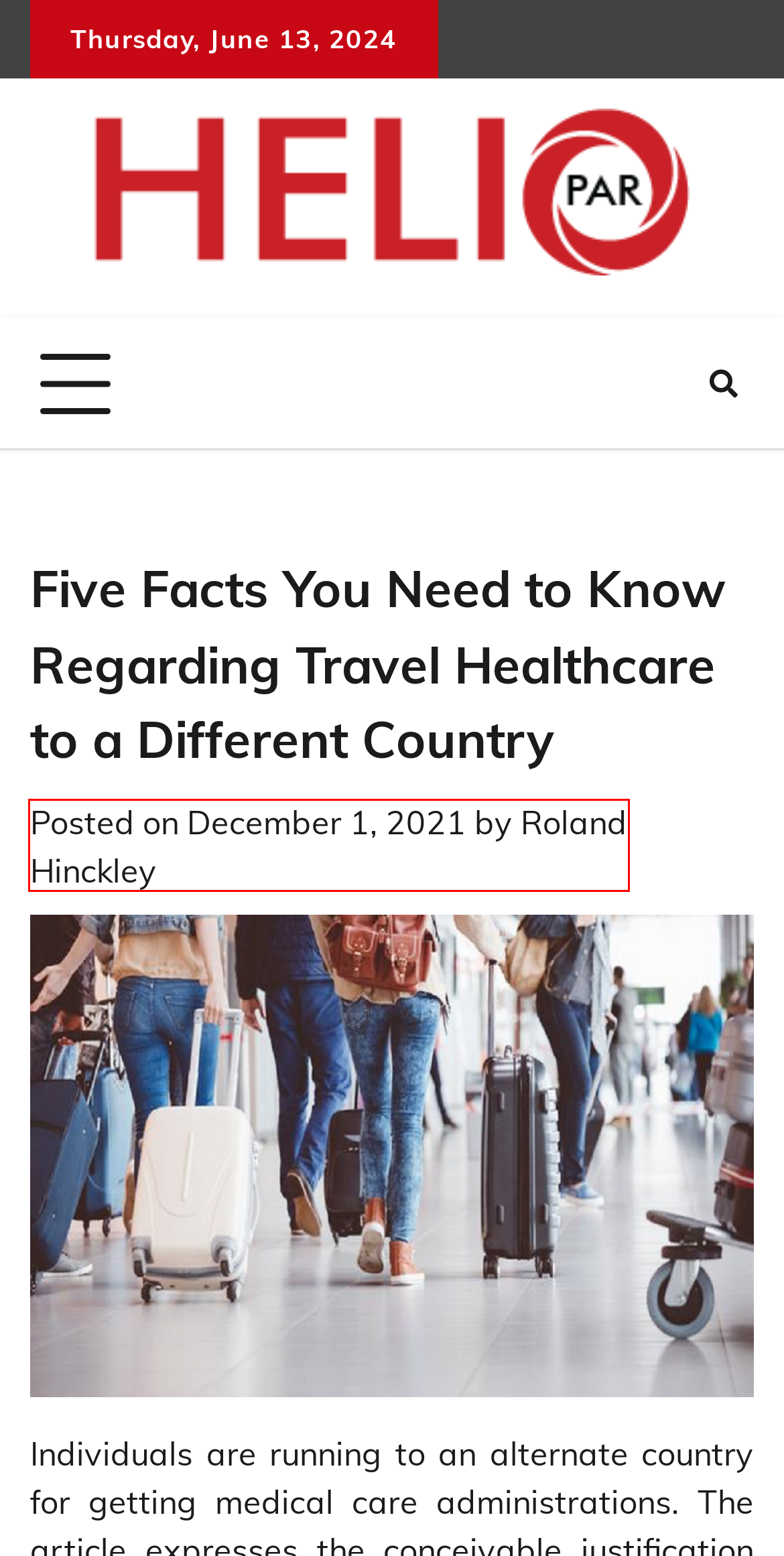Given a screenshot of a webpage with a red bounding box around an element, choose the most appropriate webpage description for the new page displayed after clicking the element within the bounding box. Here are the candidates:
A. monetary - Helio Par
B. LED light - Helio Par
C. Double Eyelid Surgery: Procedure, Risks, and Considerations
D. Stock Excel File - Helio Par
E. Social Media - Helio Par
F. Helio Par - General Blog
G. Roland Hinckley - Helio Par
H. fixing the ligament - Helio Par

G